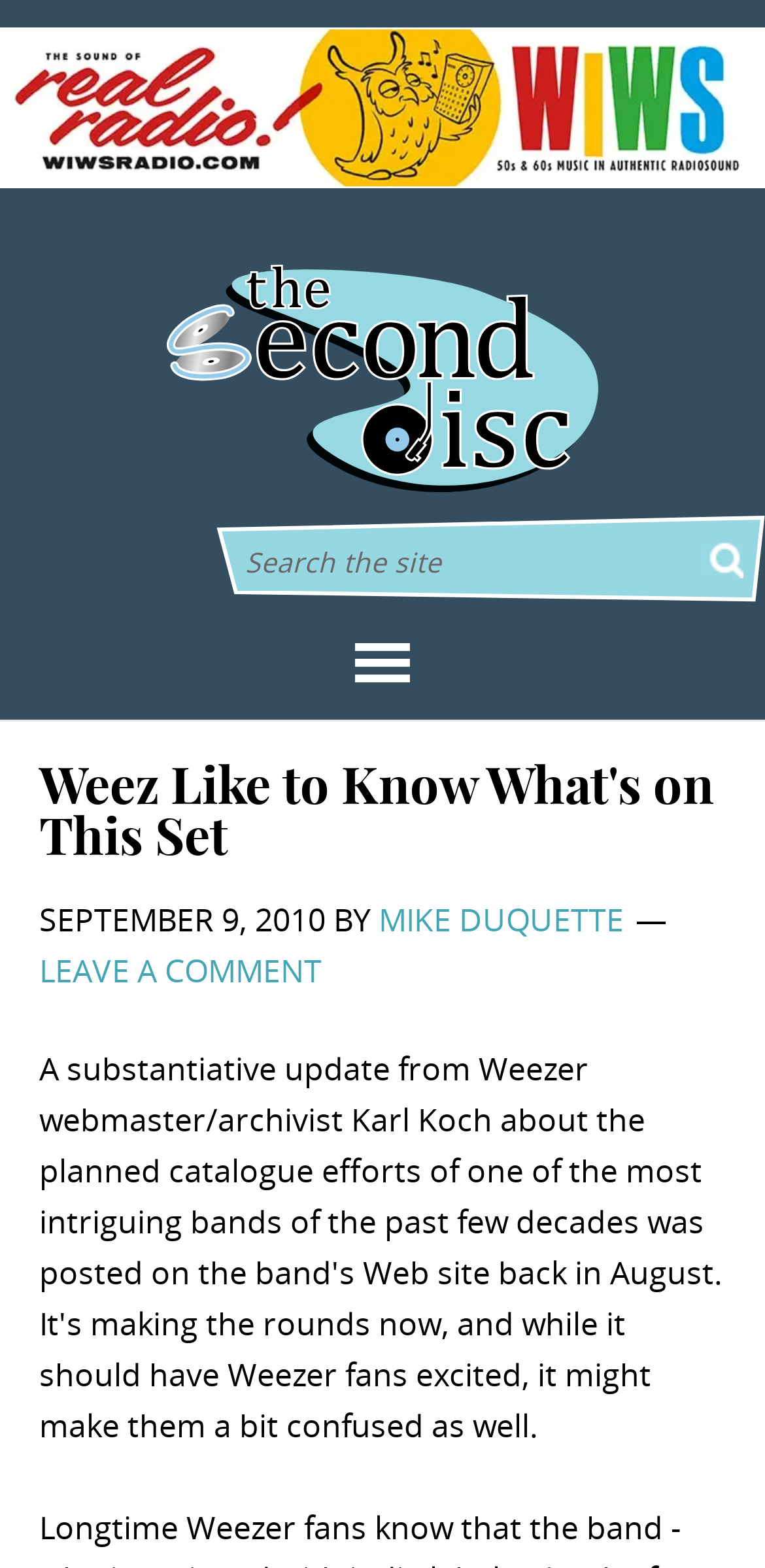Given the description "The Second Disc", provide the bounding box coordinates of the corresponding UI element.

[0.218, 0.166, 0.782, 0.316]